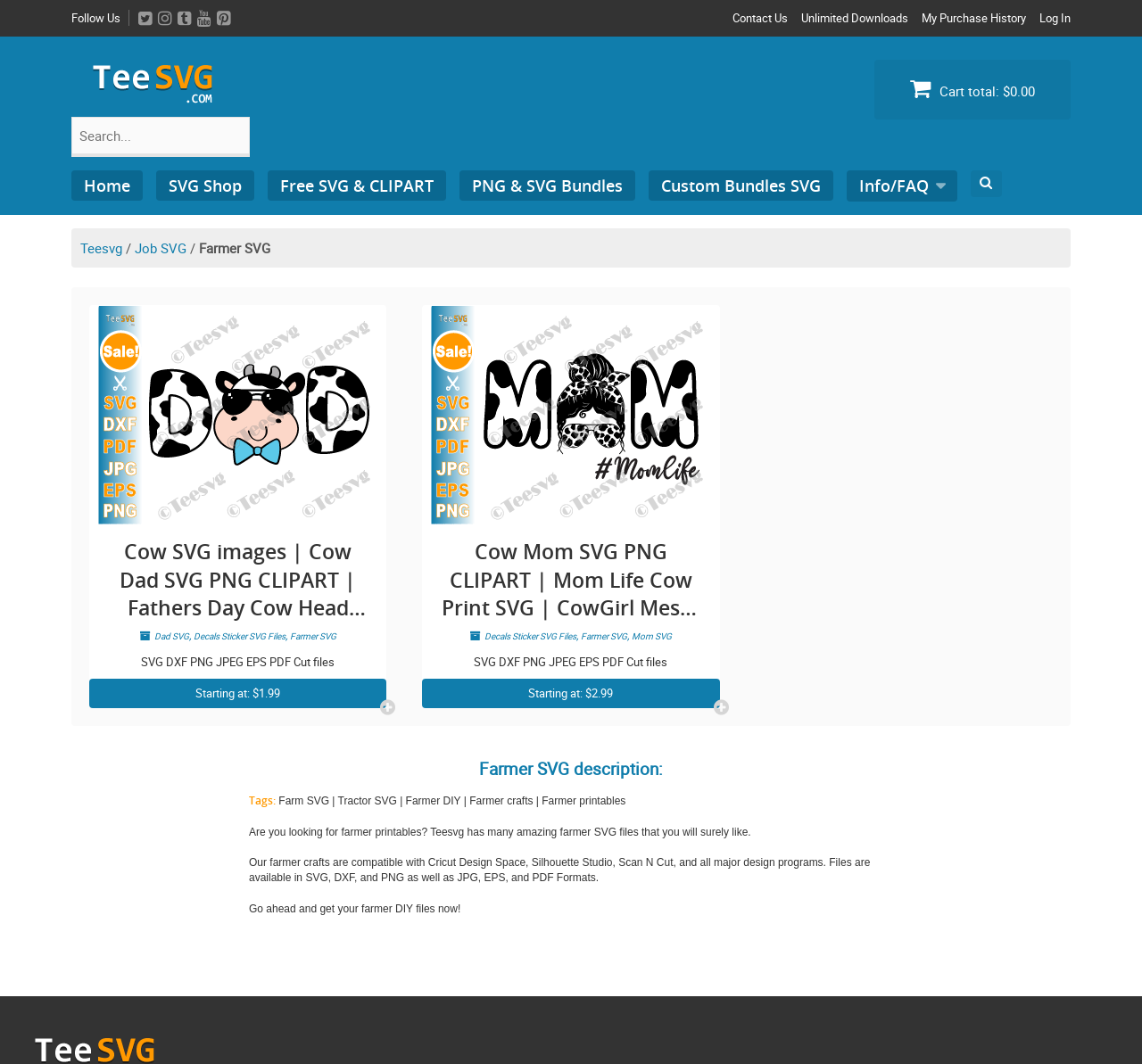Using the format (top-left x, top-left y, bottom-right x, bottom-right y), and given the element description, identify the bounding box coordinates within the screenshot: Custom Bundles SVG

[0.568, 0.16, 0.73, 0.188]